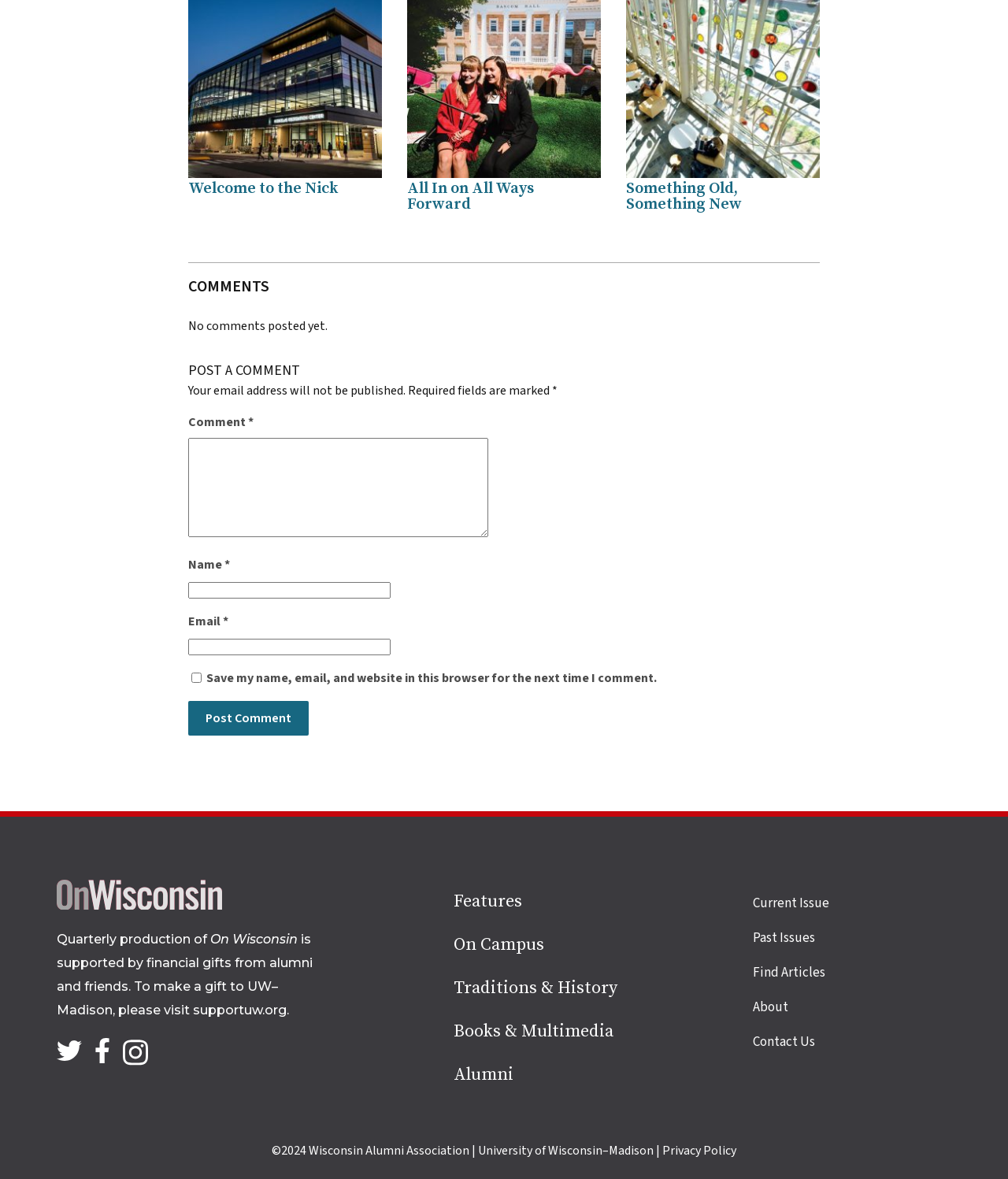Look at the image and answer the question in detail:
What is the text of the 'POST A COMMENT' heading?

The 'POST A COMMENT' heading is located below the 'COMMENTS' heading and has a bounding box coordinate of [0.187, 0.306, 0.813, 0.323].